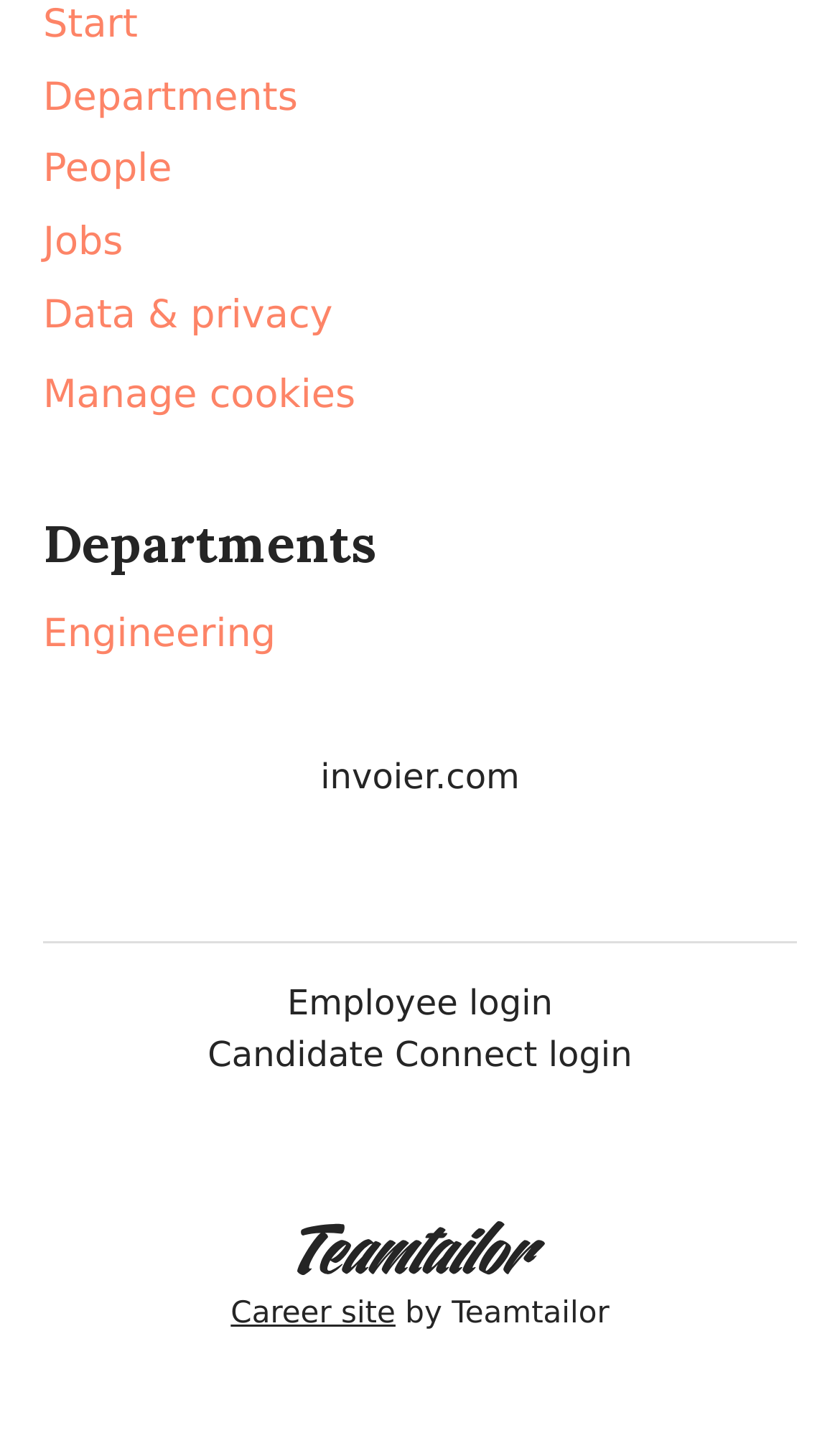What is the purpose of the 'Manage cookies' button?
Please ensure your answer to the question is detailed and covers all necessary aspects.

The 'Manage cookies' button is a button located at the top of the page with a bounding box coordinate of [0.051, 0.253, 0.423, 0.297]. Its purpose is to allow users to manage their cookies, which is a common feature found on many websites.